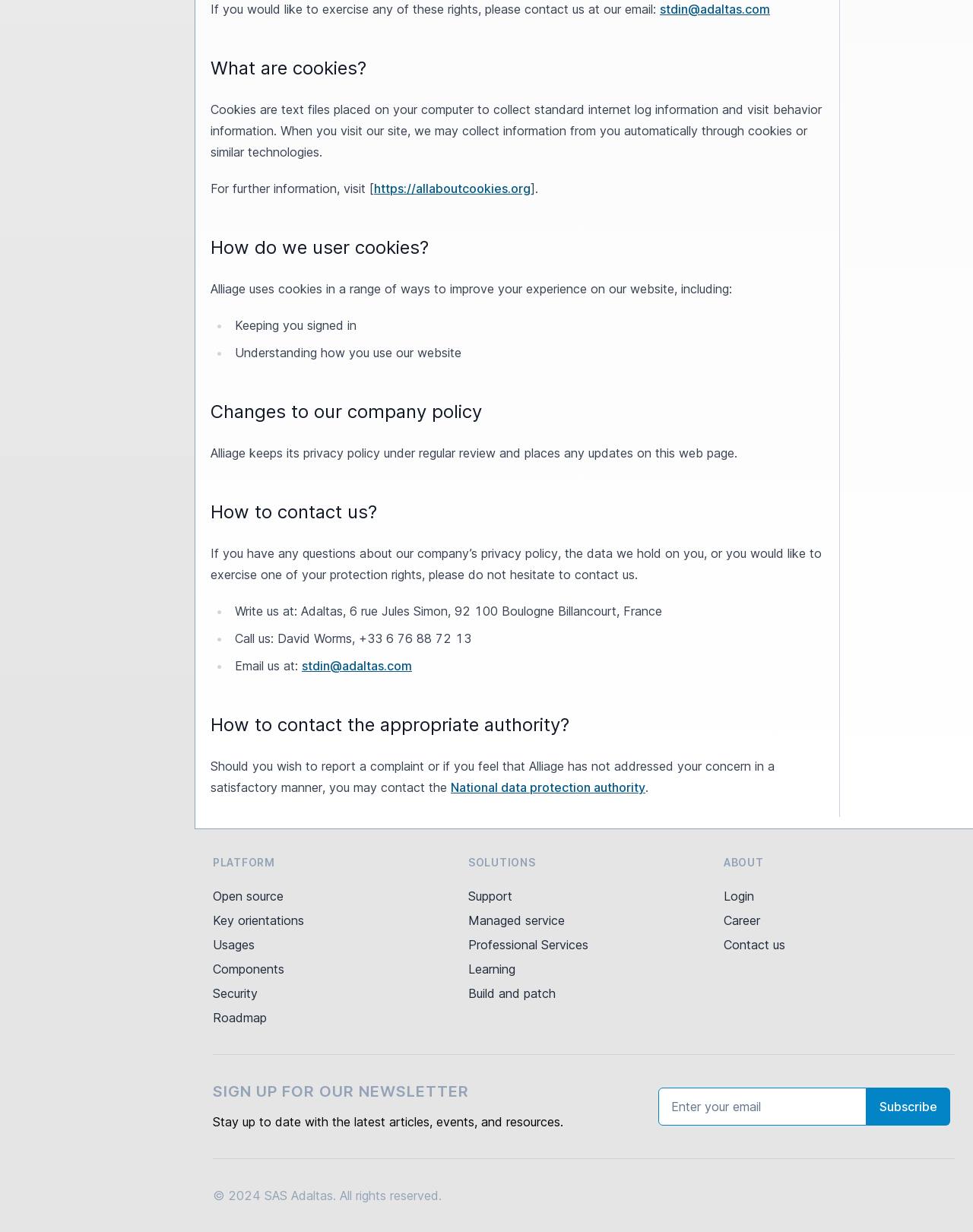Determine the bounding box coordinates of the clickable element necessary to fulfill the instruction: "Click the link to contact us". Provide the coordinates as four float numbers within the 0 to 1 range, i.e., [left, top, right, bottom].

[0.678, 0.001, 0.791, 0.014]